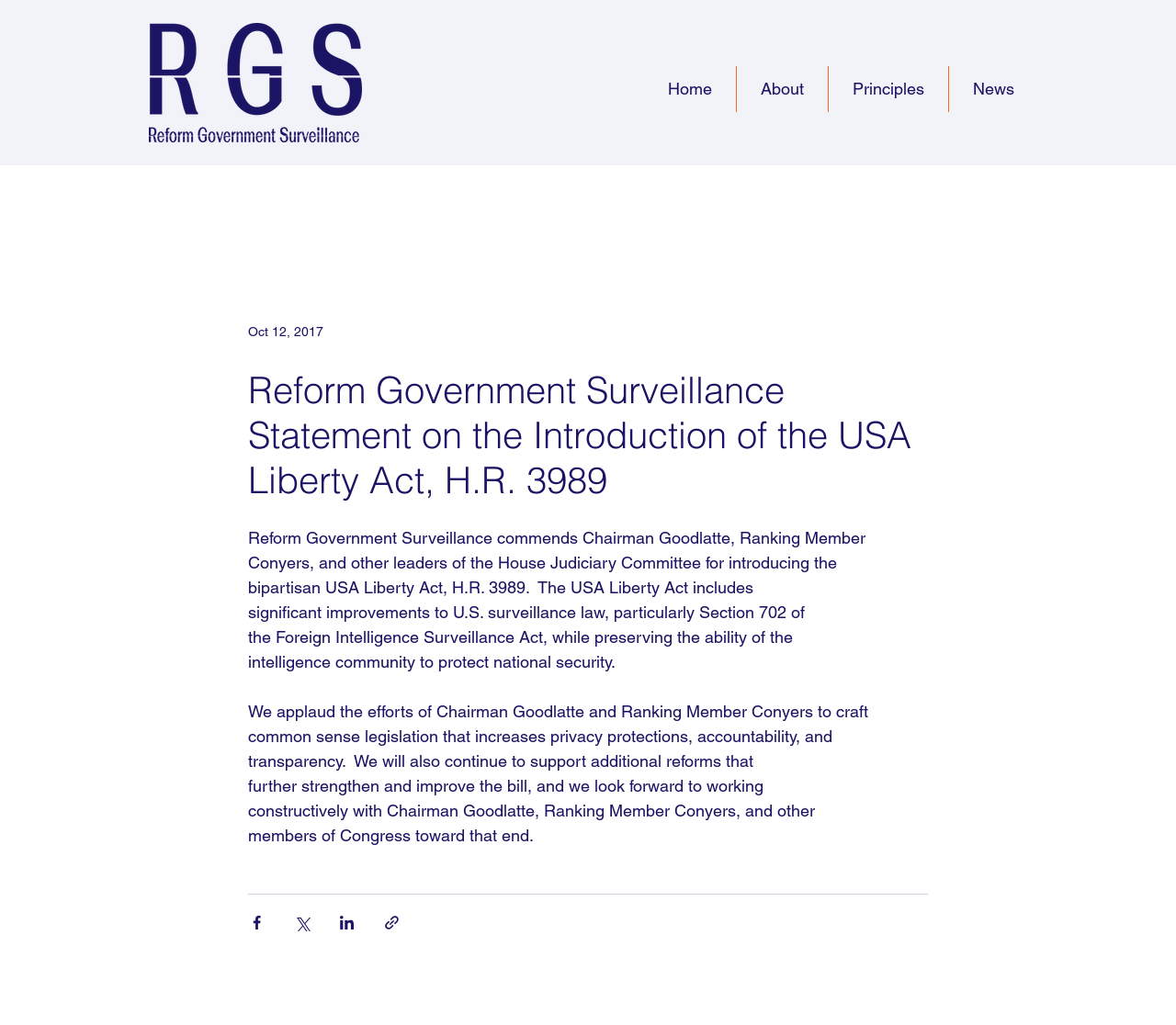Provide your answer in one word or a succinct phrase for the question: 
What is the logo image filename?

RGS Logo 1.png